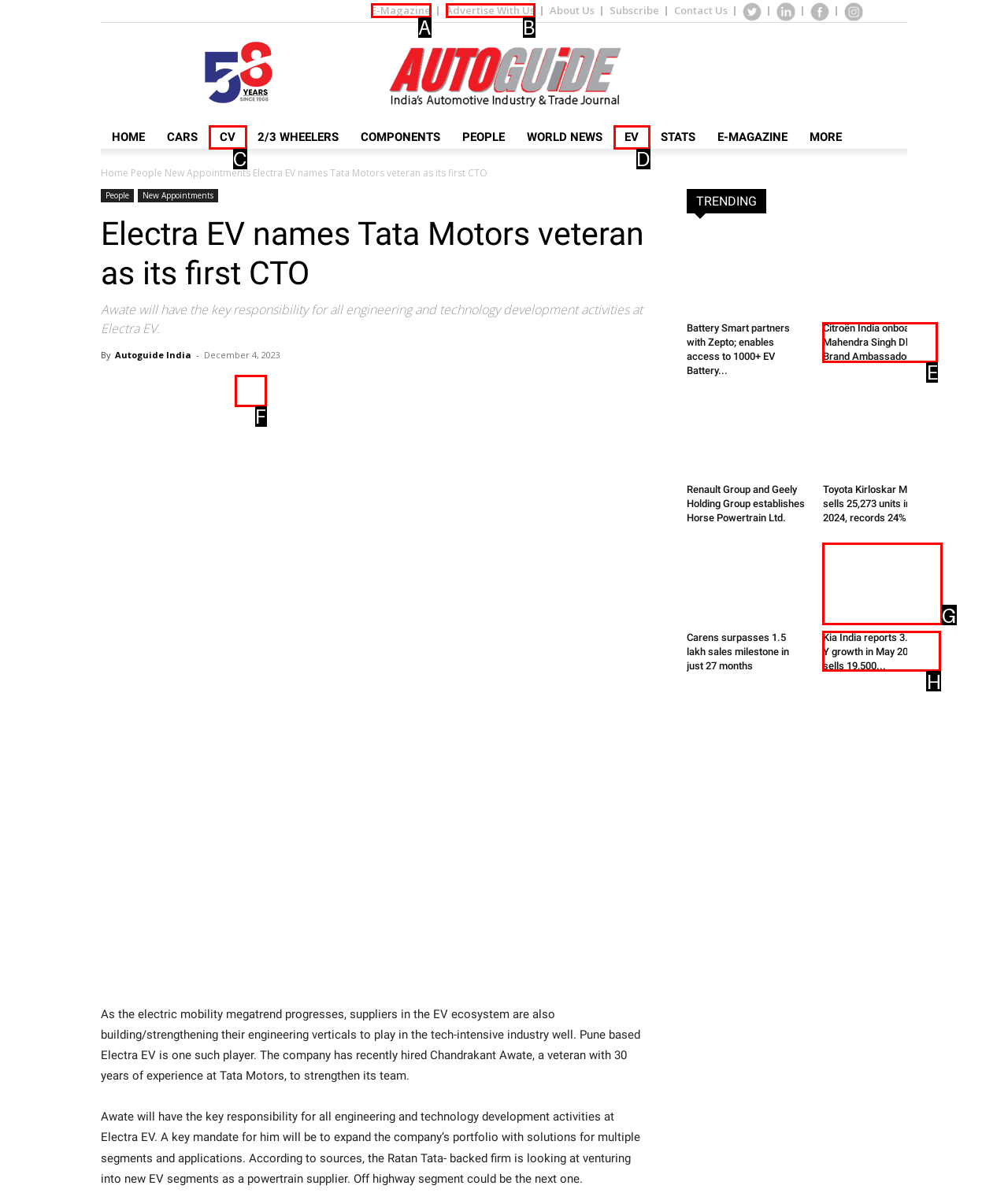Which UI element matches this description: Advertise With Us?
Reply with the letter of the correct option directly.

B